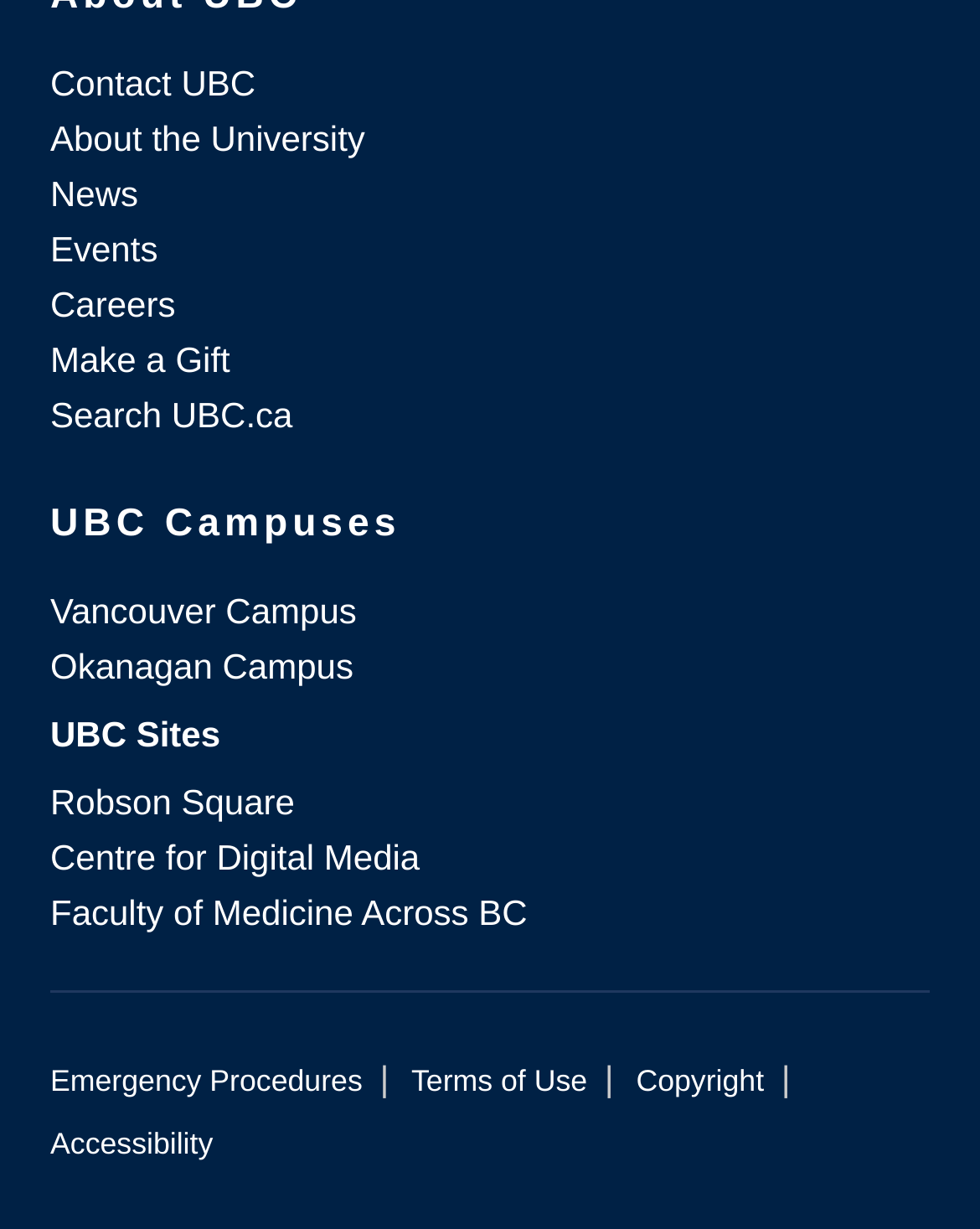Locate the bounding box coordinates of the area to click to fulfill this instruction: "learn about the university". The bounding box should be presented as four float numbers between 0 and 1, in the order [left, top, right, bottom].

[0.051, 0.096, 0.373, 0.129]